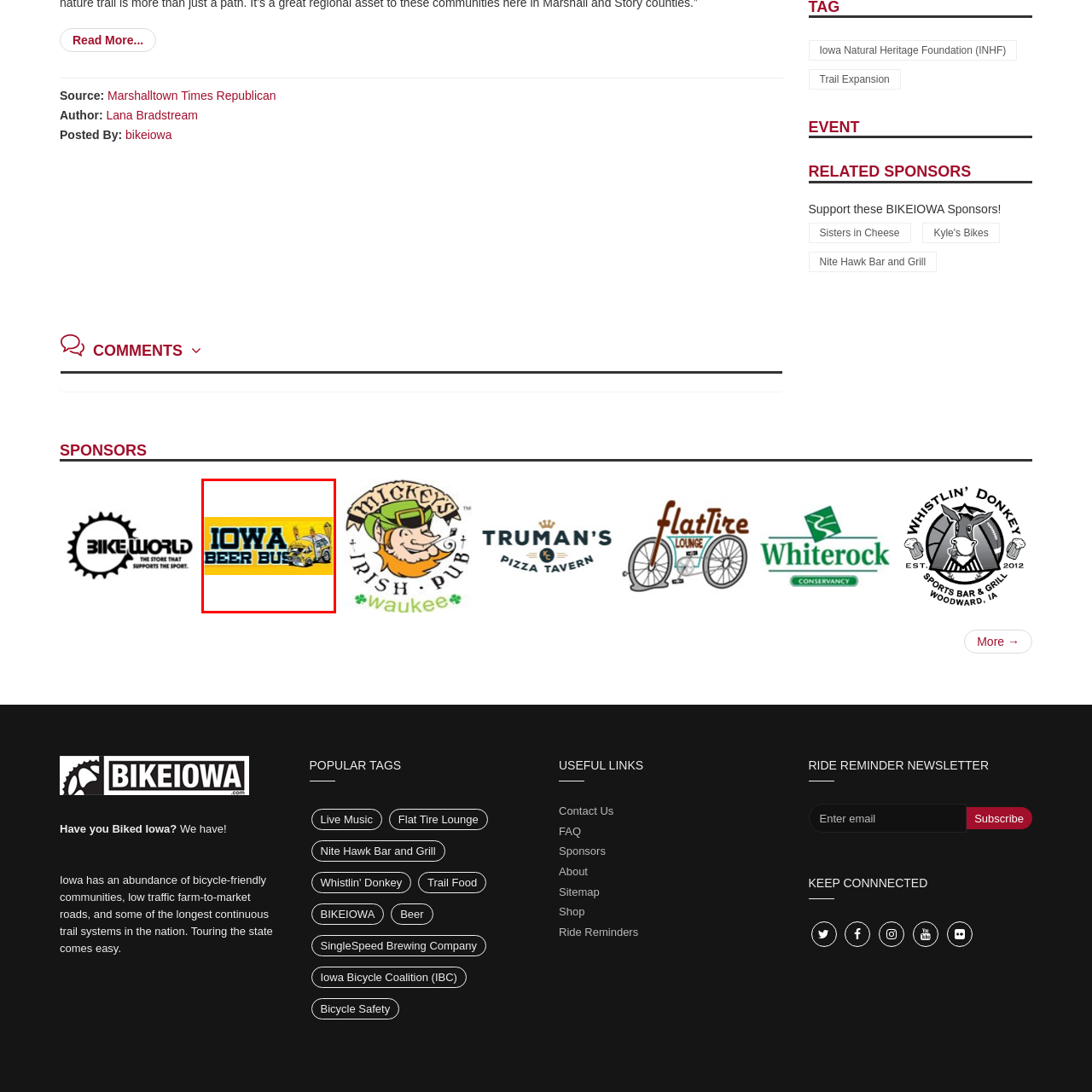Describe extensively the image content marked by the red bounding box.

The image showcases the vibrant logo of the "Iowa Beer Bus," set against a bright yellow background. The logo features a cartoonish bus with beer mugs prominently displayed on top, emphasizing the fun and festive spirit associated with this unique transportation service. The text "IOWA BEER BUS" is boldly illustrated, making it clear that this service offers a lively experience for those looking to explore Iowa's craft beer scene. This image likely represents a local attraction connected to the biking community, enhancing the enjoyment of cycling through scenic Iowa while indulging in local brews.